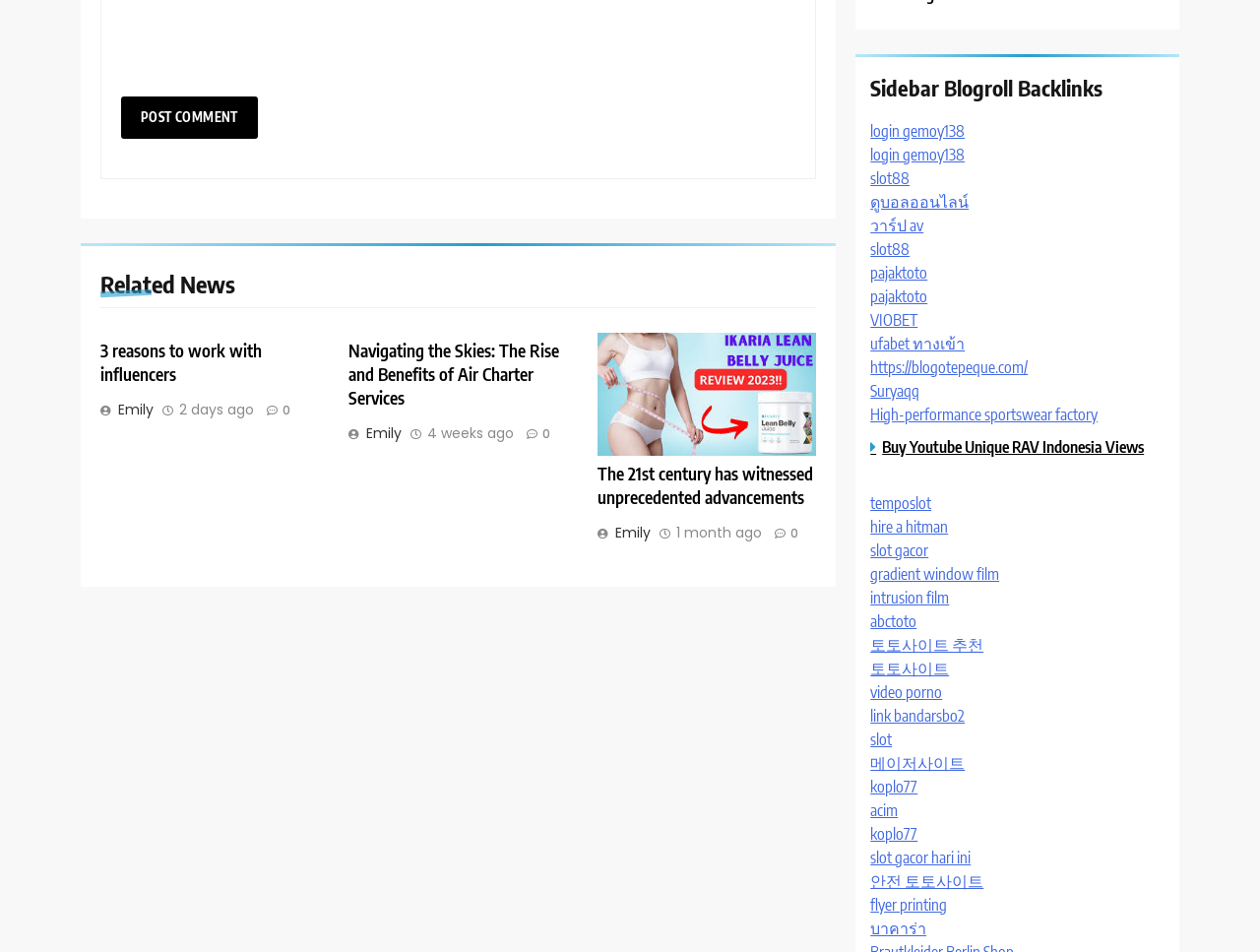What is the format of the timestamps displayed next to each news article?
From the screenshot, provide a brief answer in one word or phrase.

Time ago